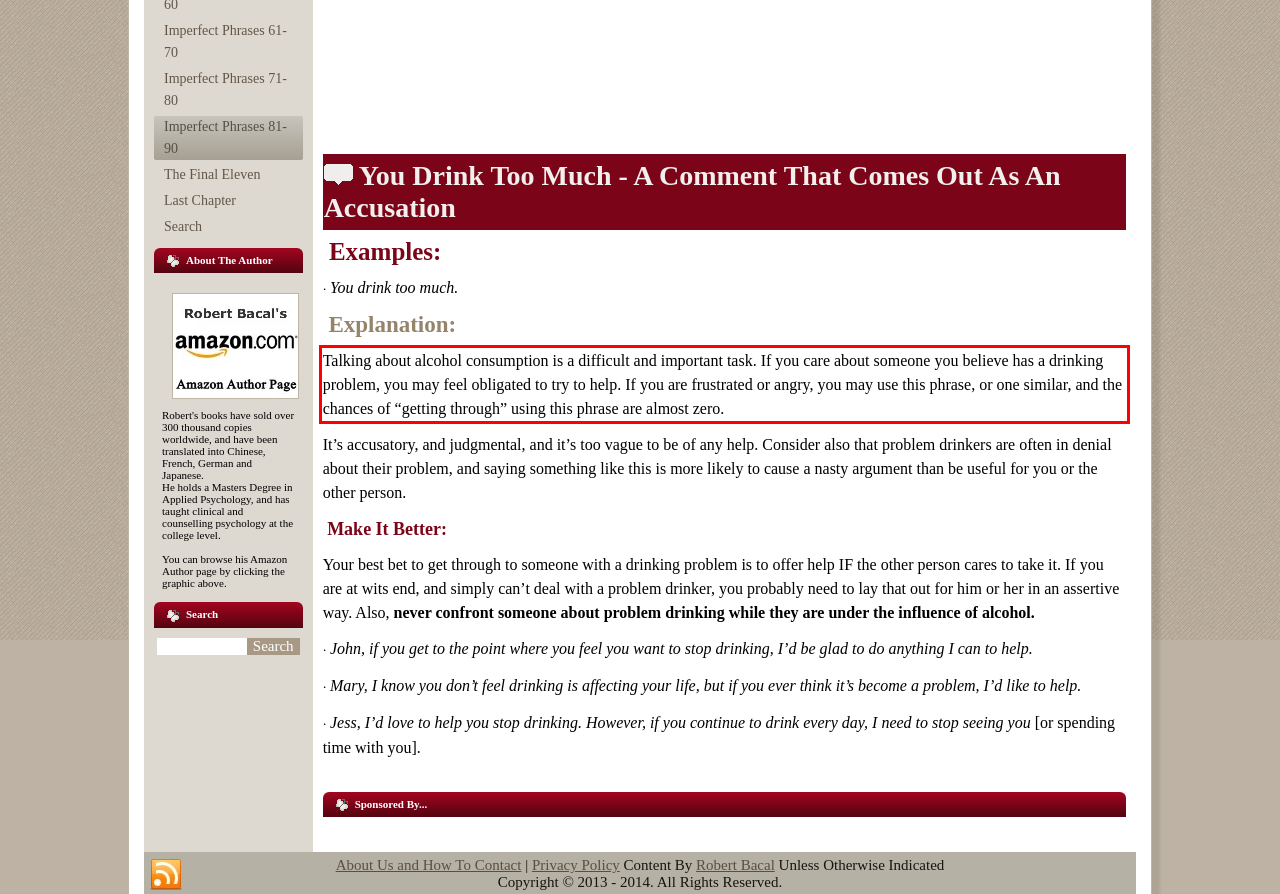In the screenshot of the webpage, find the red bounding box and perform OCR to obtain the text content restricted within this red bounding box.

Talking about alcohol consumption is a difficult and important task. If you care about someone you believe has a drinking problem, you may feel obligated to try to help. If you are frustrated or angry, you may use this phrase, or one similar, and the chances of “getting through” using this phrase are almost zero.